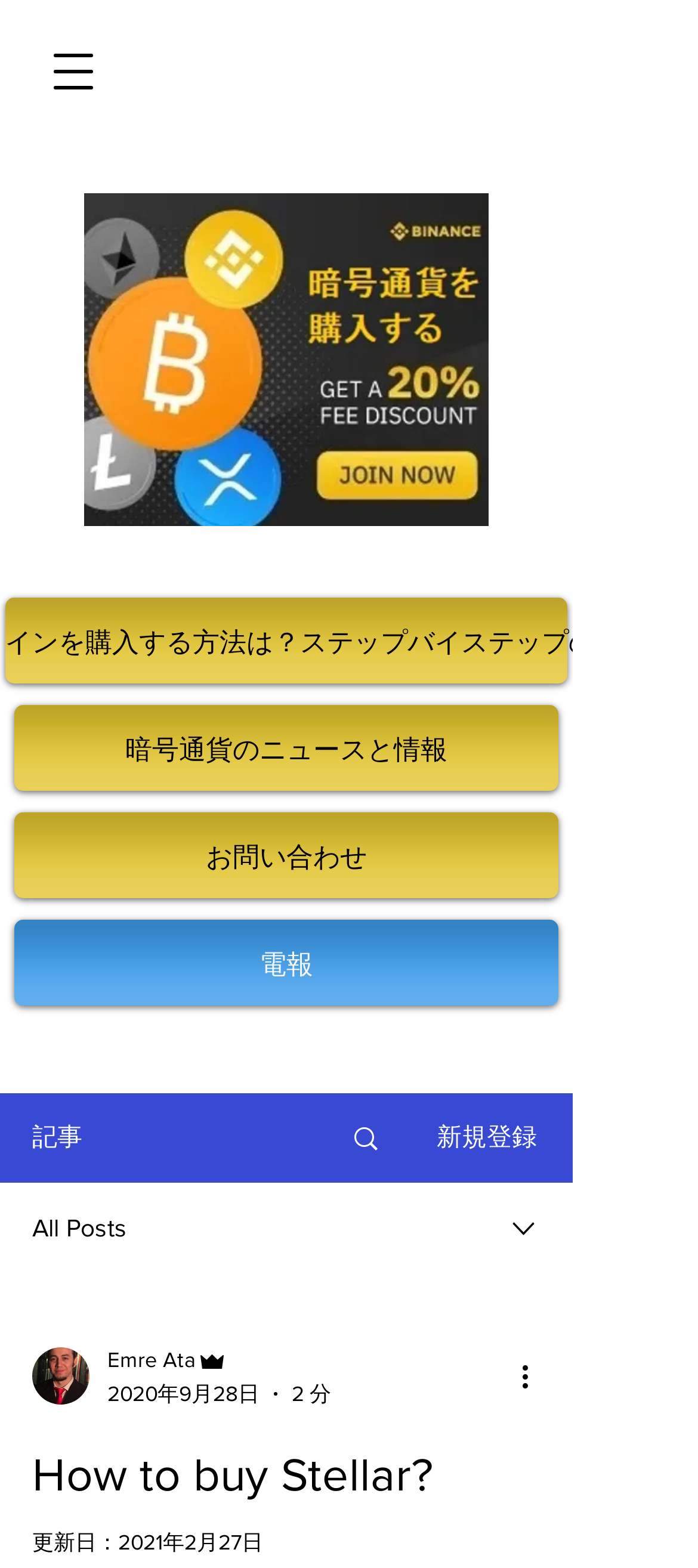What is the date of the post?
Based on the image, provide a one-word or brief-phrase response.

2020年9月28日